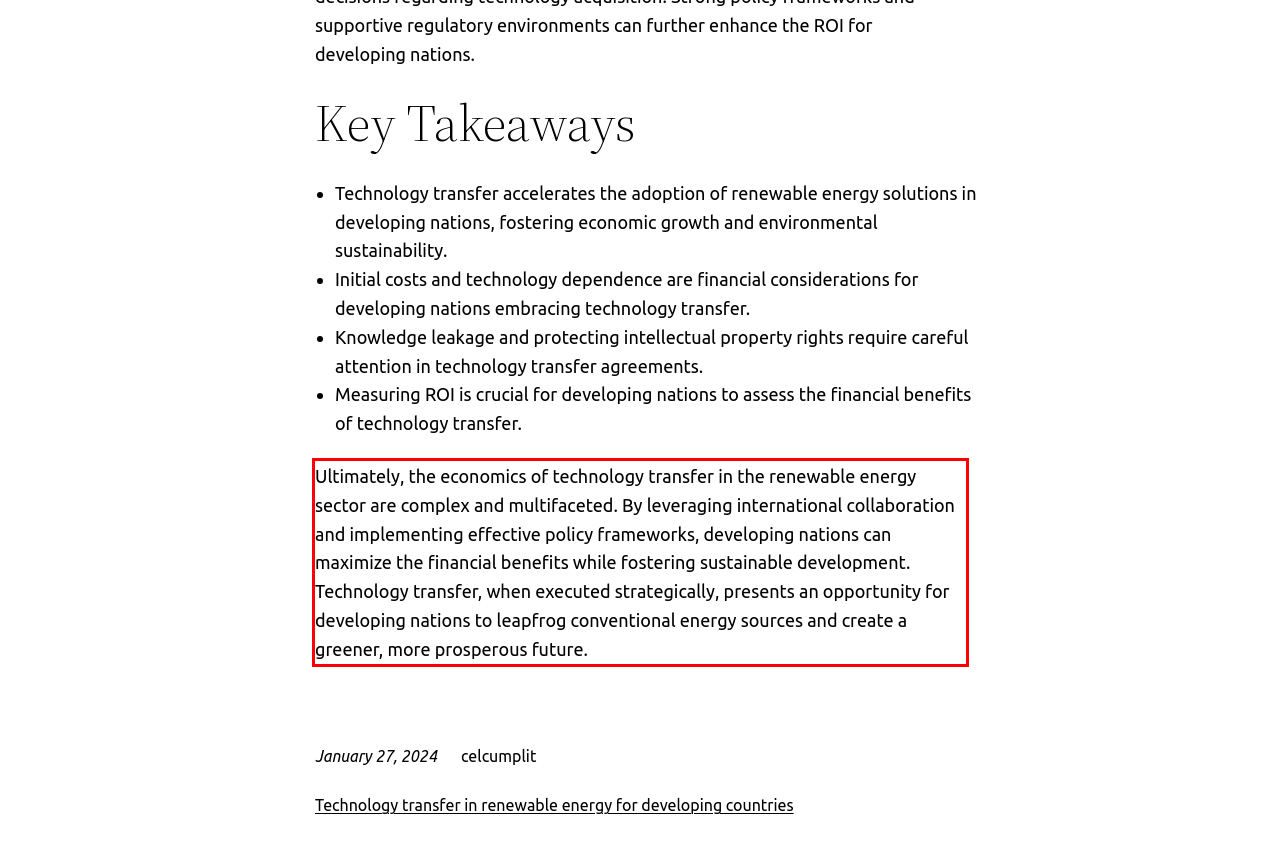Please perform OCR on the text content within the red bounding box that is highlighted in the provided webpage screenshot.

Ultimately, the economics of technology transfer in the renewable energy sector are complex and multifaceted. By leveraging international collaboration and implementing effective policy frameworks, developing nations can maximize the financial benefits while fostering sustainable development. Technology transfer, when executed strategically, presents an opportunity for developing nations to leapfrog conventional energy sources and create a greener, more prosperous future.